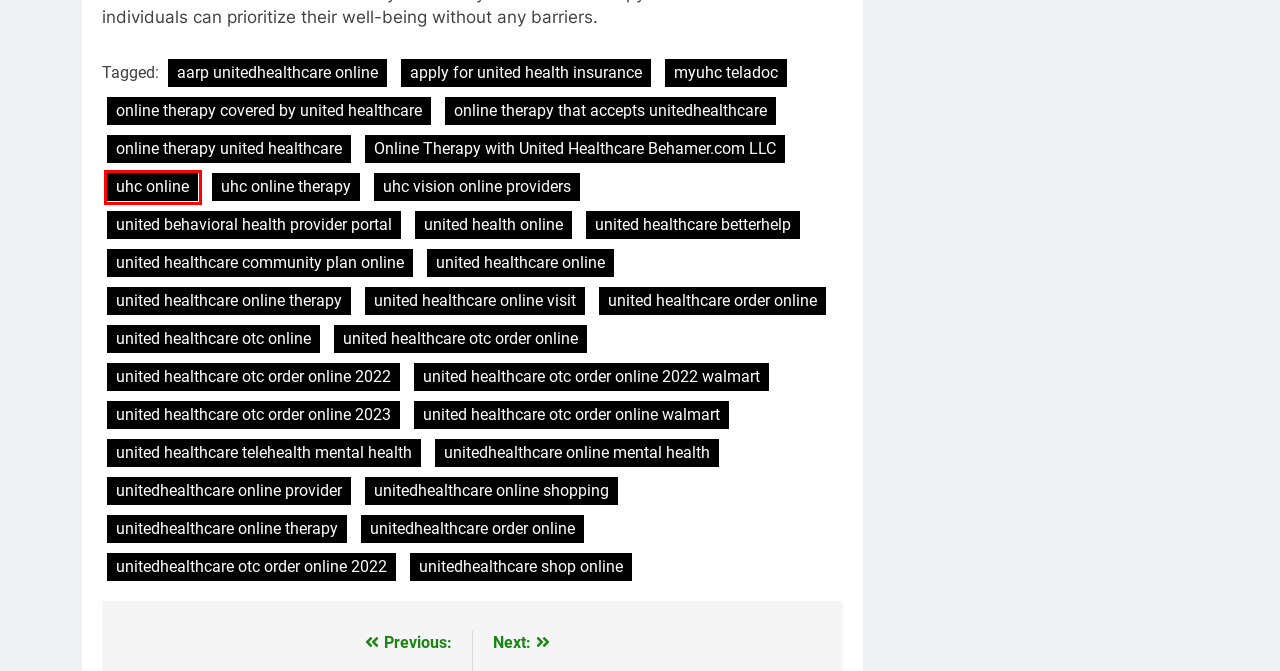You have a screenshot of a webpage with a red rectangle bounding box around a UI element. Choose the best description that matches the new page after clicking the element within the bounding box. The candidate descriptions are:
A. unitedhealthcare shop online Archives - Behamer LLC
B. unitedhealthcare otc order online 2022 Archives - Behamer LLC
C. united healthcare otc order online 2022 walmart Archives - Behamer LLC
D. united healthcare telehealth mental health Archives - Behamer LLC
E. united healthcare order online Archives - Behamer LLC
F. uhc online Archives - Behamer LLC
G. apply for united health insurance Archives - Behamer LLC
H. united healthcare online therapy Archives - Behamer LLC

F